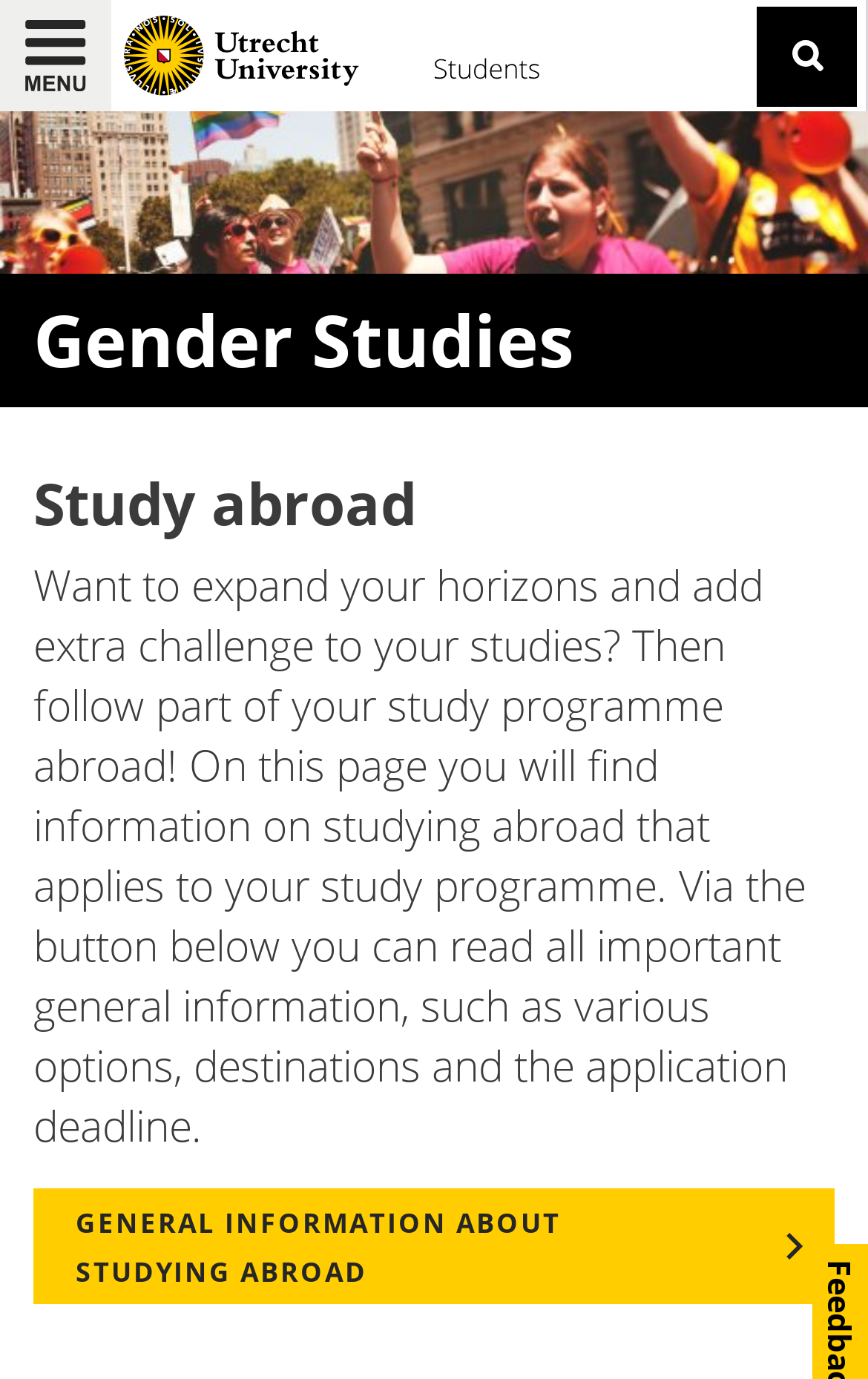What is the position of the search button?
Based on the image content, provide your answer in one word or a short phrase.

Top right corner